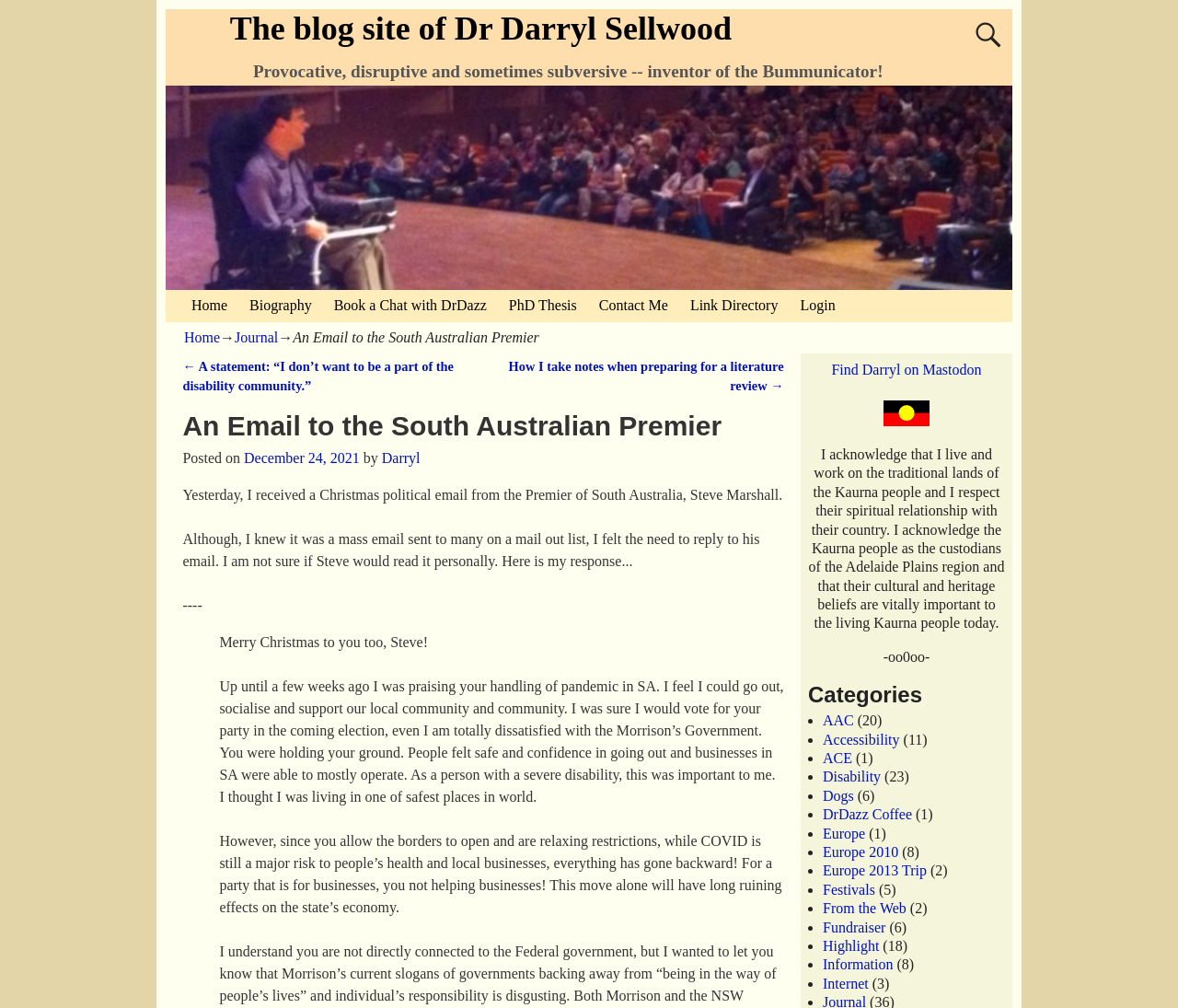What is the name of the blog site? Observe the screenshot and provide a one-word or short phrase answer.

The blog site of Dr Darryl Sellwood